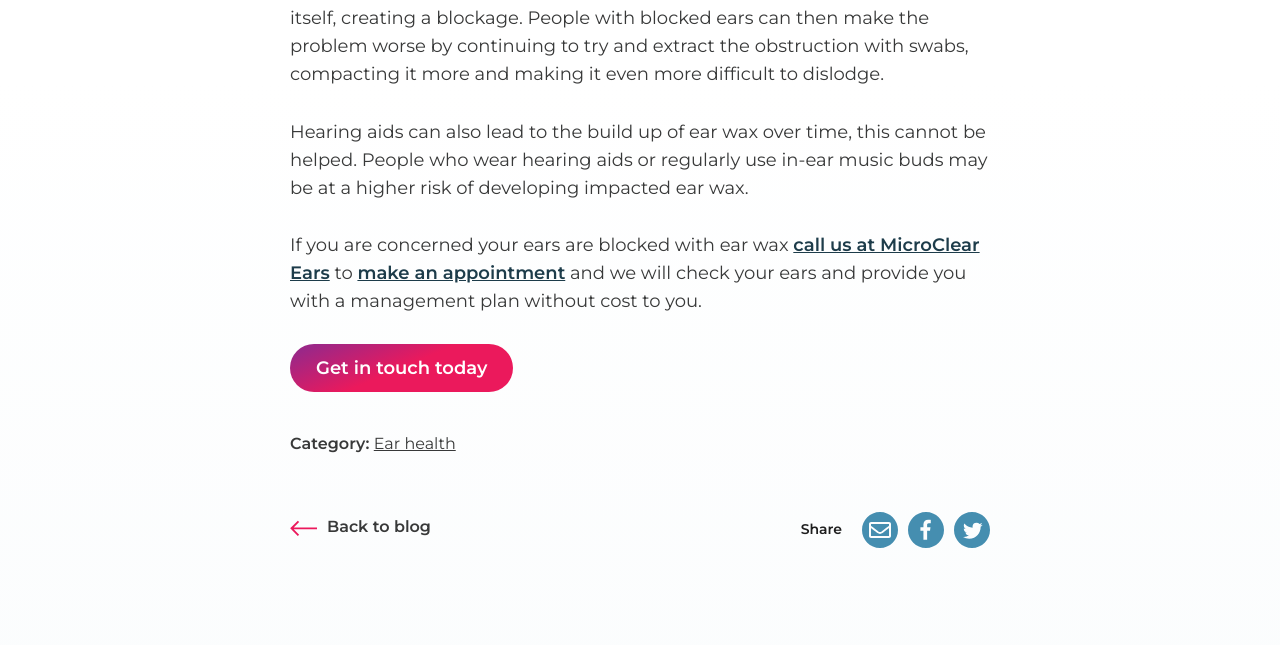Identify the bounding box coordinates of the HTML element based on this description: "call us at MicroClear Ears".

[0.227, 0.363, 0.765, 0.44]